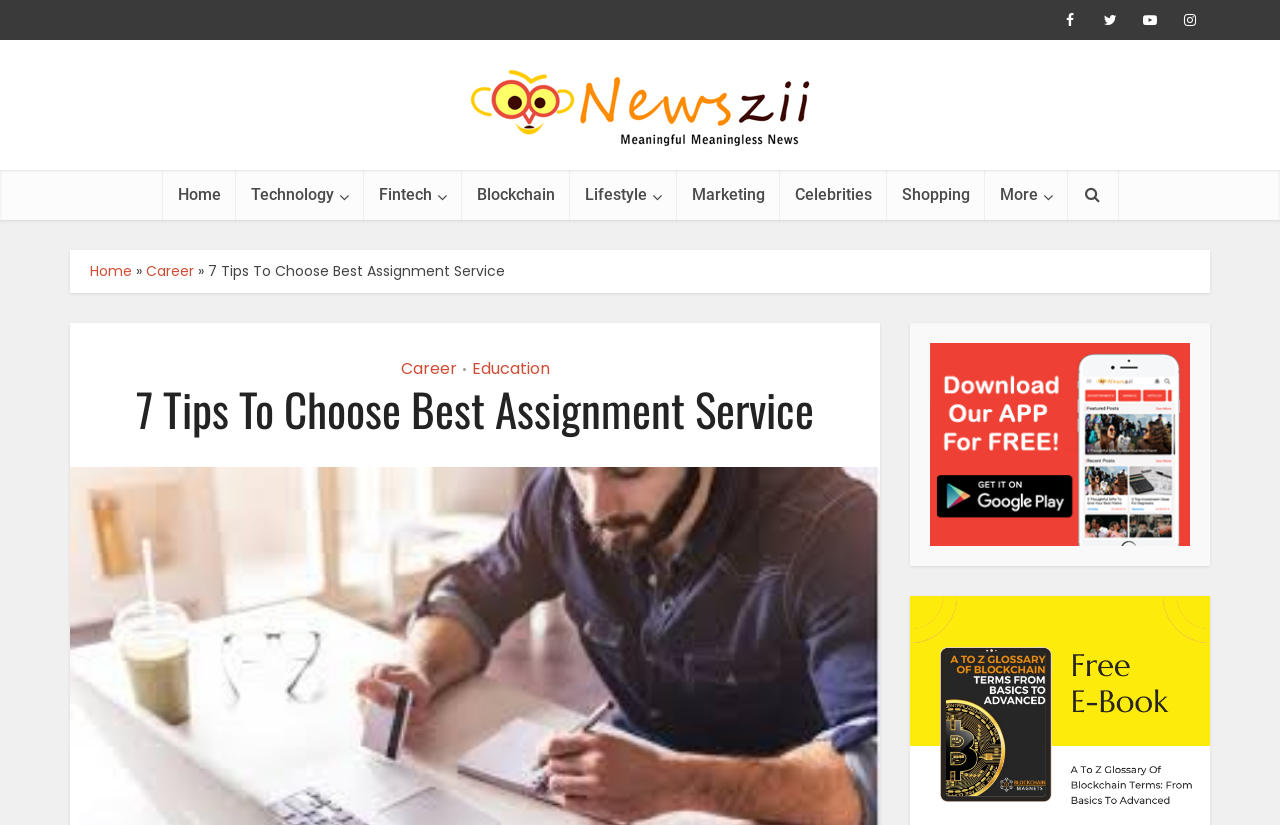Find the bounding box coordinates of the element to click in order to complete the given instruction: "download newszii app from google play store."

[0.727, 0.525, 0.93, 0.55]